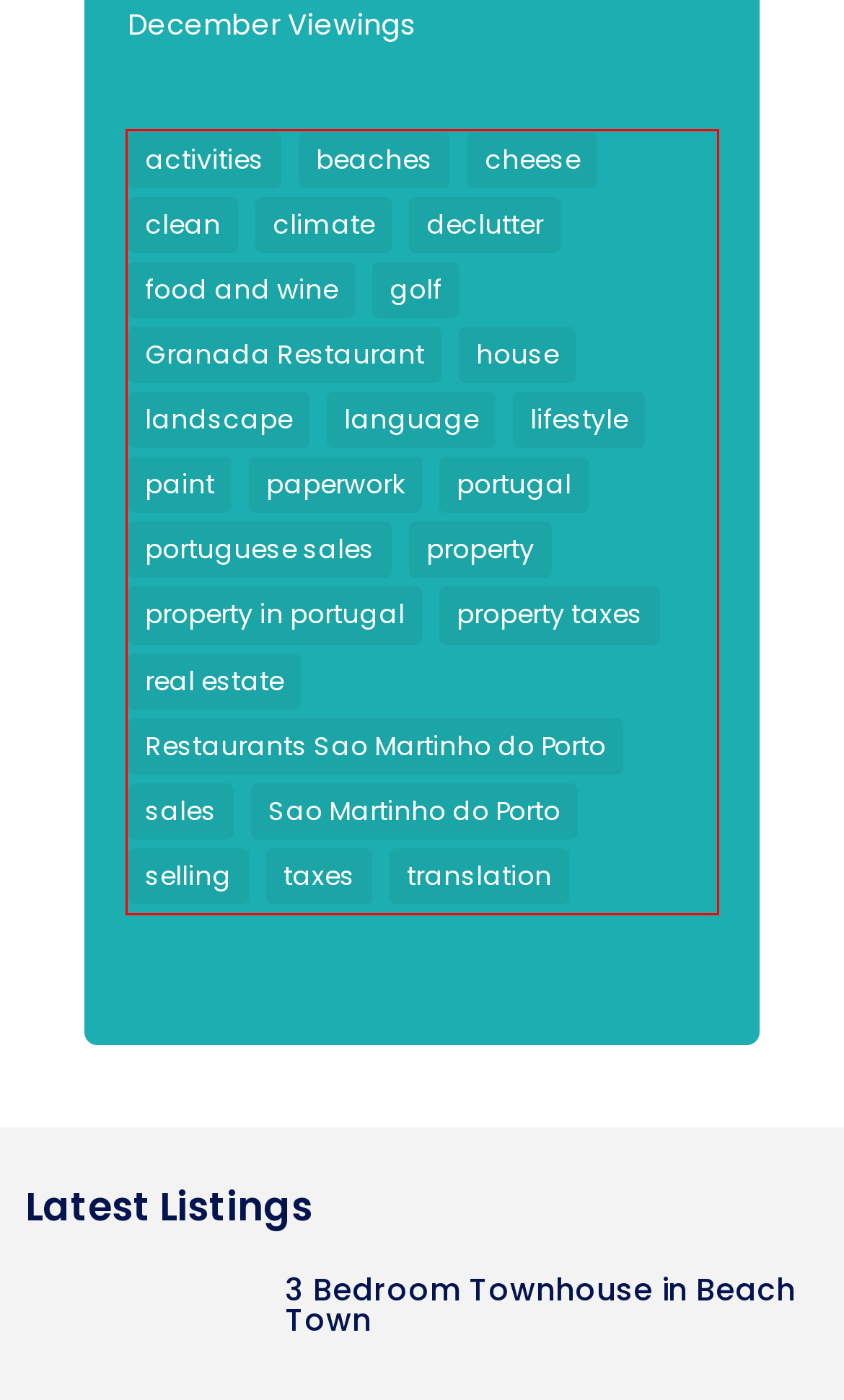Please examine the webpage screenshot containing a red bounding box and use OCR to recognize and output the text inside the red bounding box.

activities beaches cheese clean climate declutter food and wine golf Granada Restaurant house landscape language lifestyle paint paperwork portugal portuguese sales property property in portugal property taxes real estate Restaurants Sao Martinho do Porto sales Sao Martinho do Porto selling taxes translation